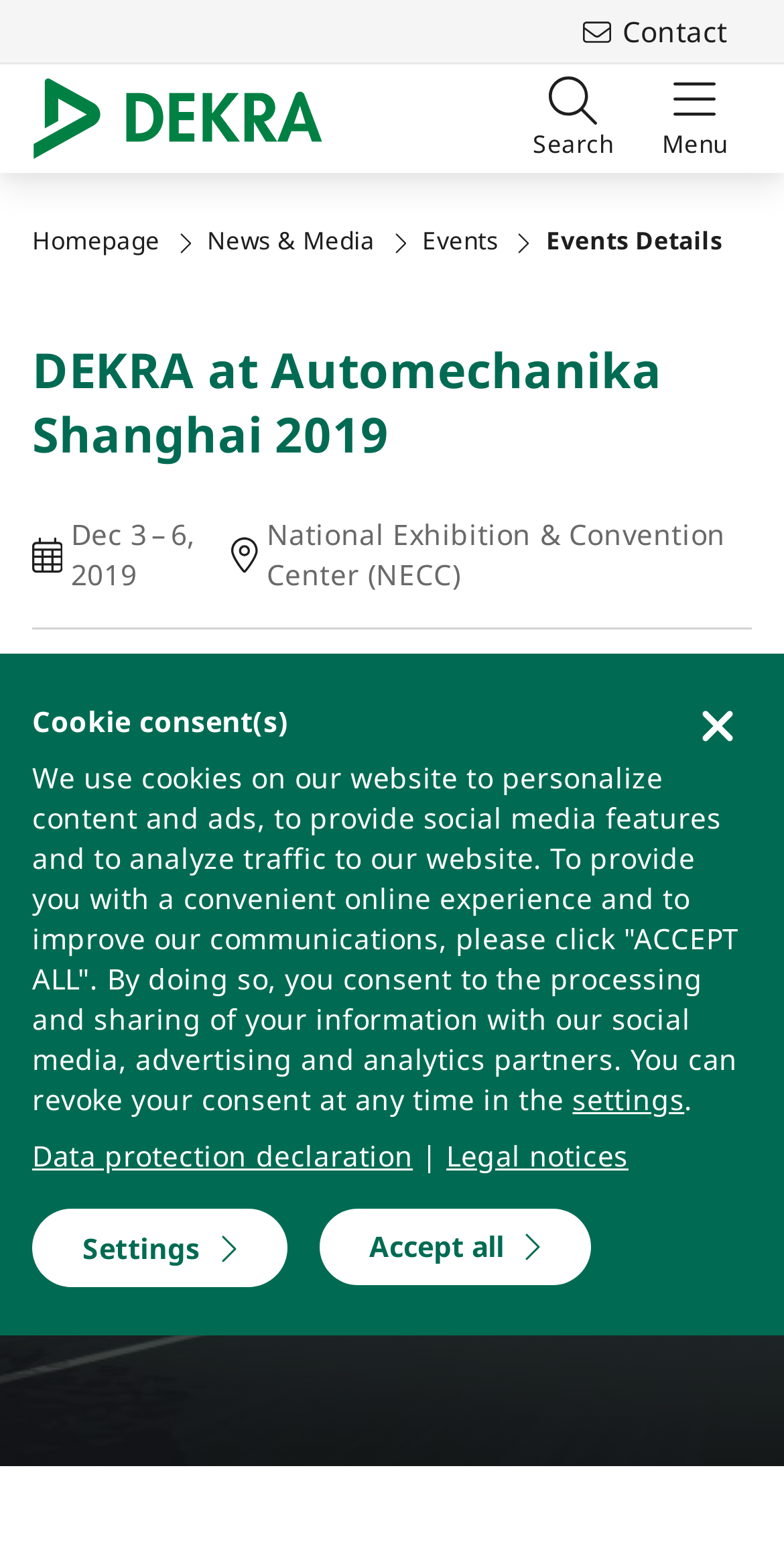Identify the bounding box coordinates of the clickable region necessary to fulfill the following instruction: "Search for something". The bounding box coordinates should be four float numbers between 0 and 1, i.e., [left, top, right, bottom].

[0.649, 0.041, 0.813, 0.111]